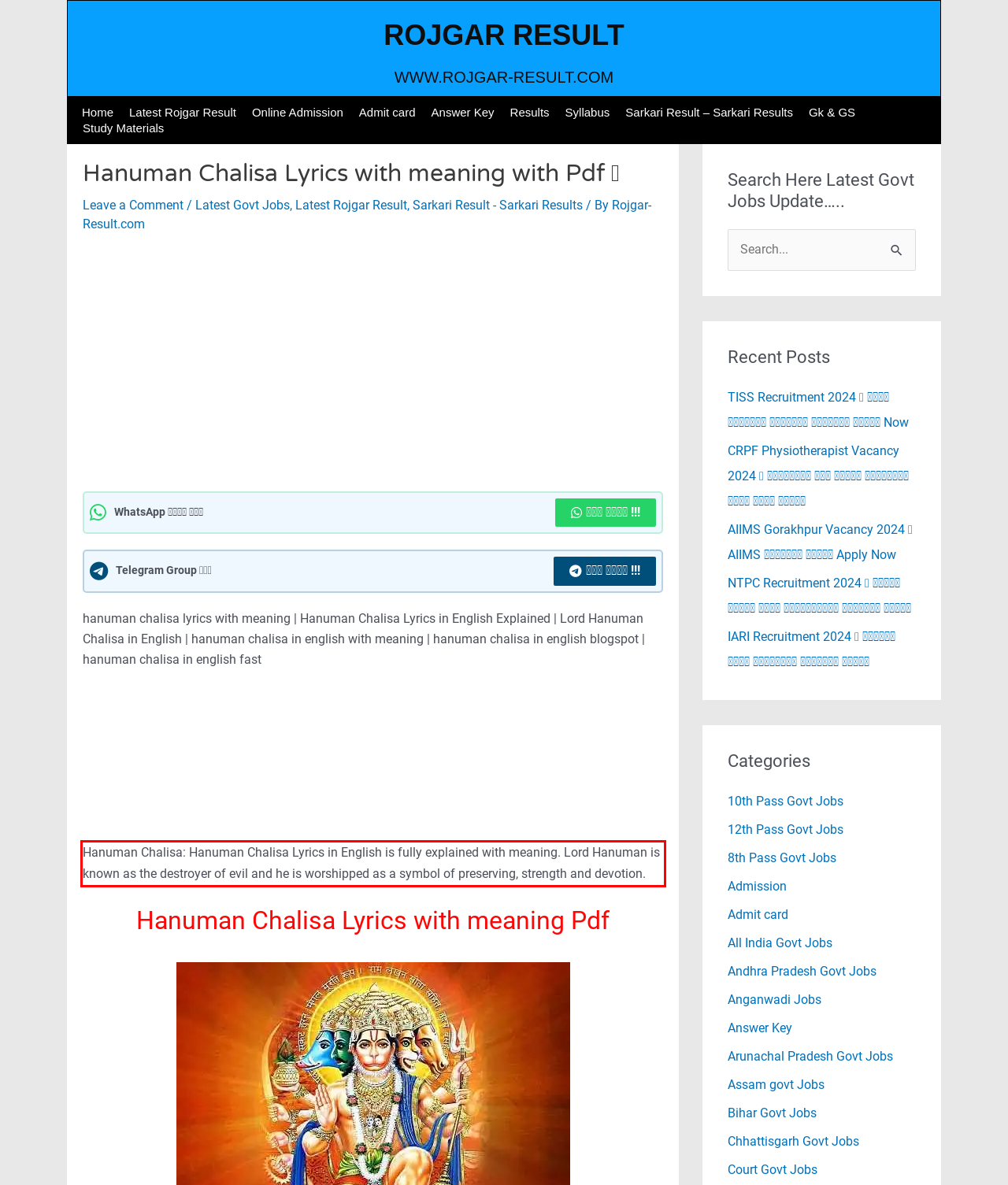View the screenshot of the webpage and identify the UI element surrounded by a red bounding box. Extract the text contained within this red bounding box.

Hanuman Chalisa: Hanuman Chalisa Lyrics in English is fully explained with meaning. Lord Hanuman is known as the destroyer of evil and he is worshipped as a symbol of preserving, strength and devotion.